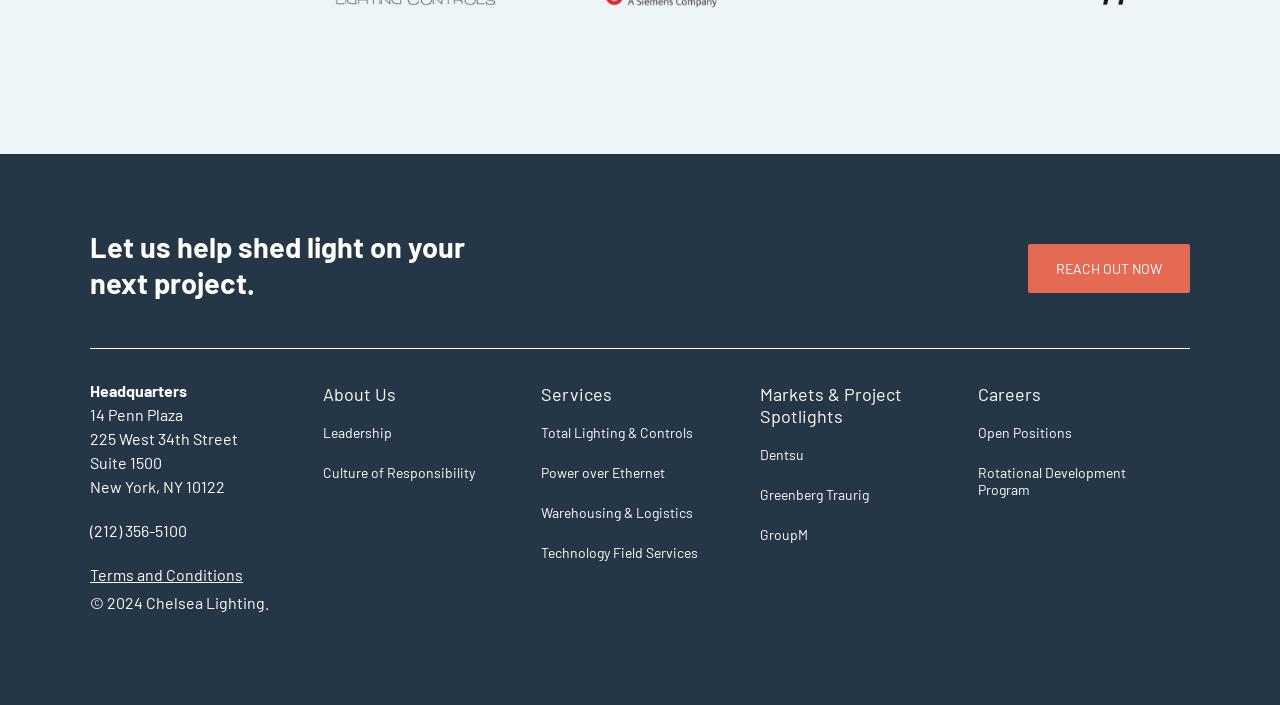Please identify the bounding box coordinates of the area I need to click to accomplish the following instruction: "Learn about Careers".

[0.764, 0.543, 0.891, 0.574]